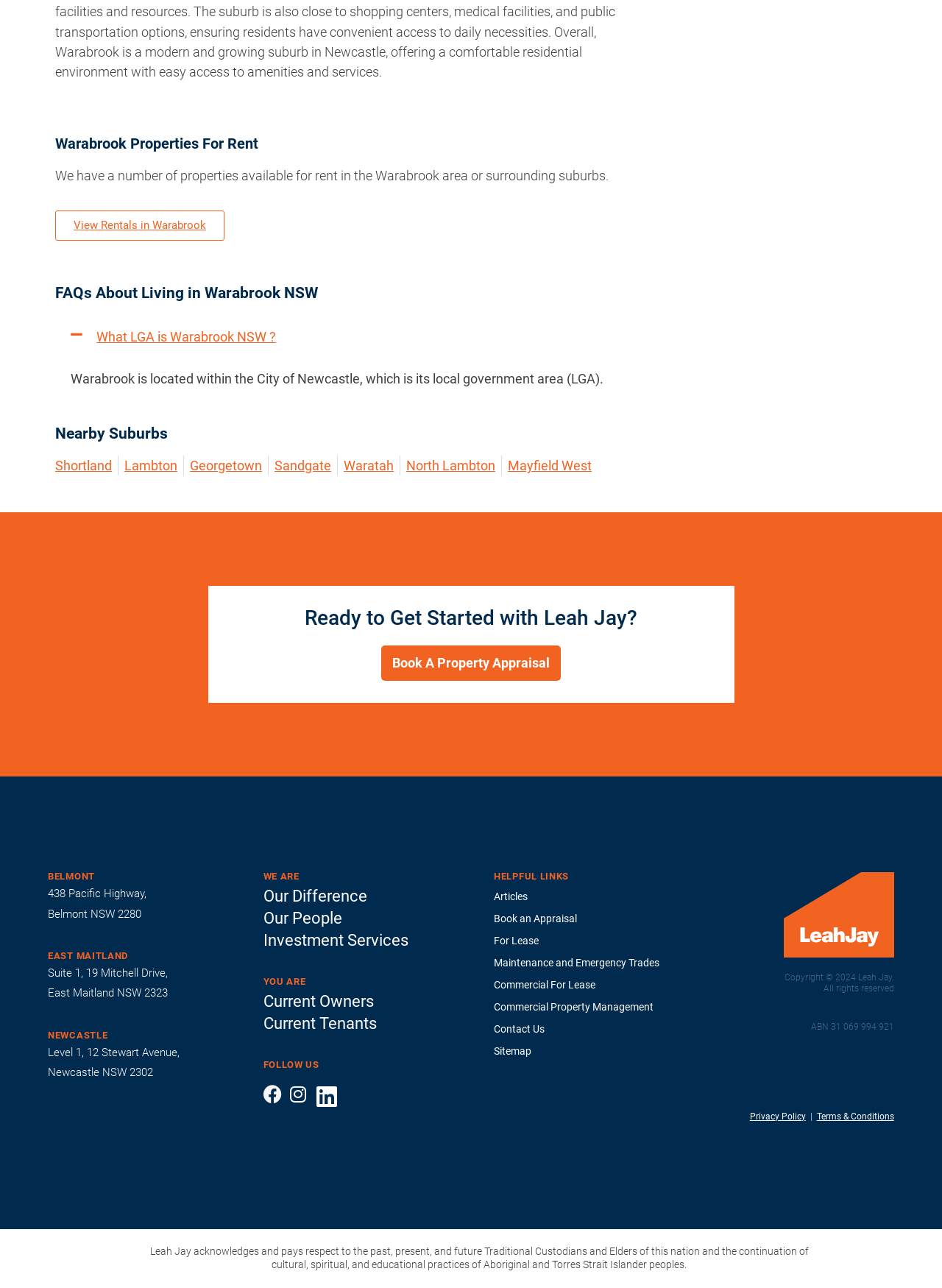Determine the bounding box coordinates of the area to click in order to meet this instruction: "Learn about Our Difference".

[0.279, 0.687, 0.389, 0.705]